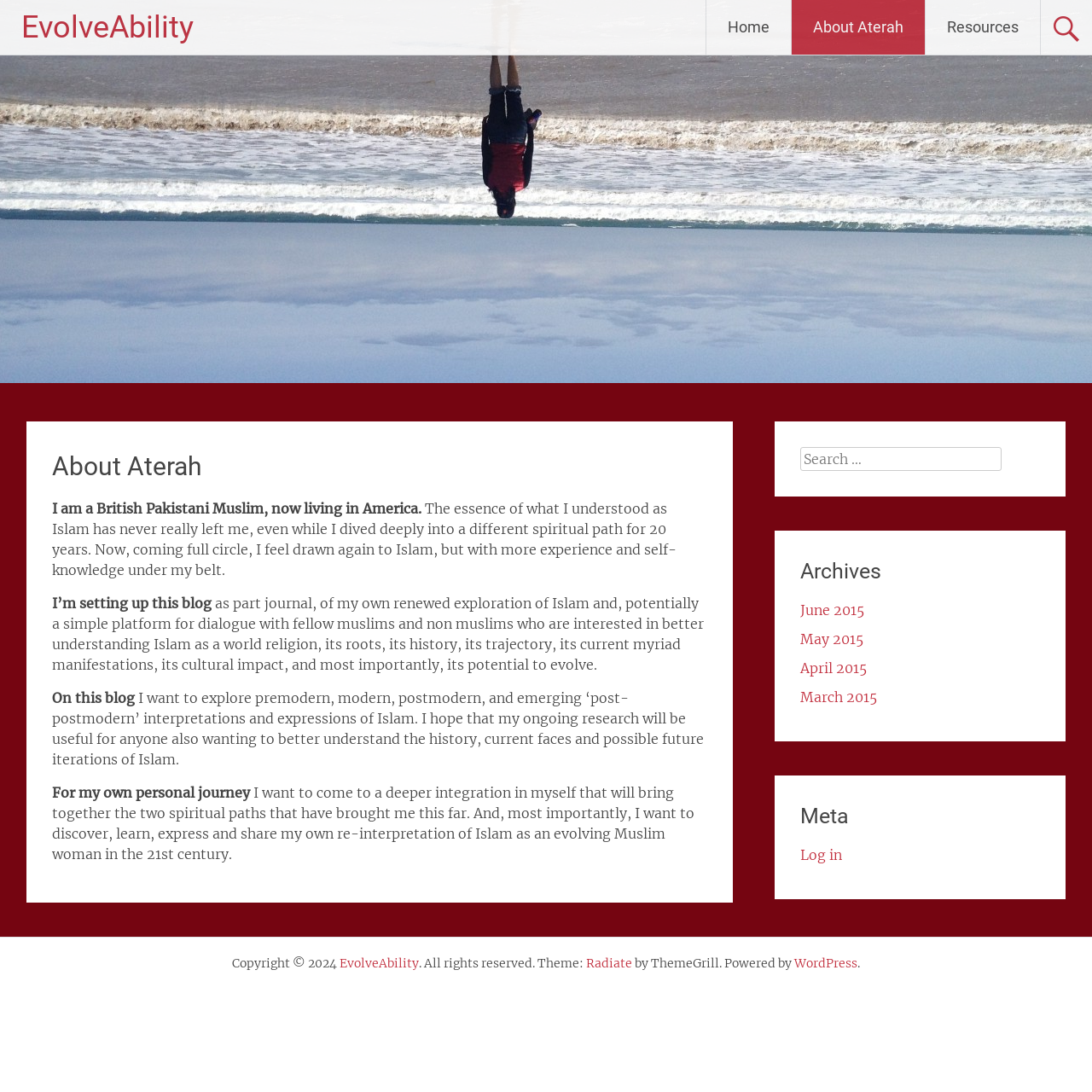Based on the image, give a detailed response to the question: What is the author's current country of residence?

The author's current country of residence can be determined by reading the text in the article section, which states 'I am a British Pakistani Muslim, now living in America.'